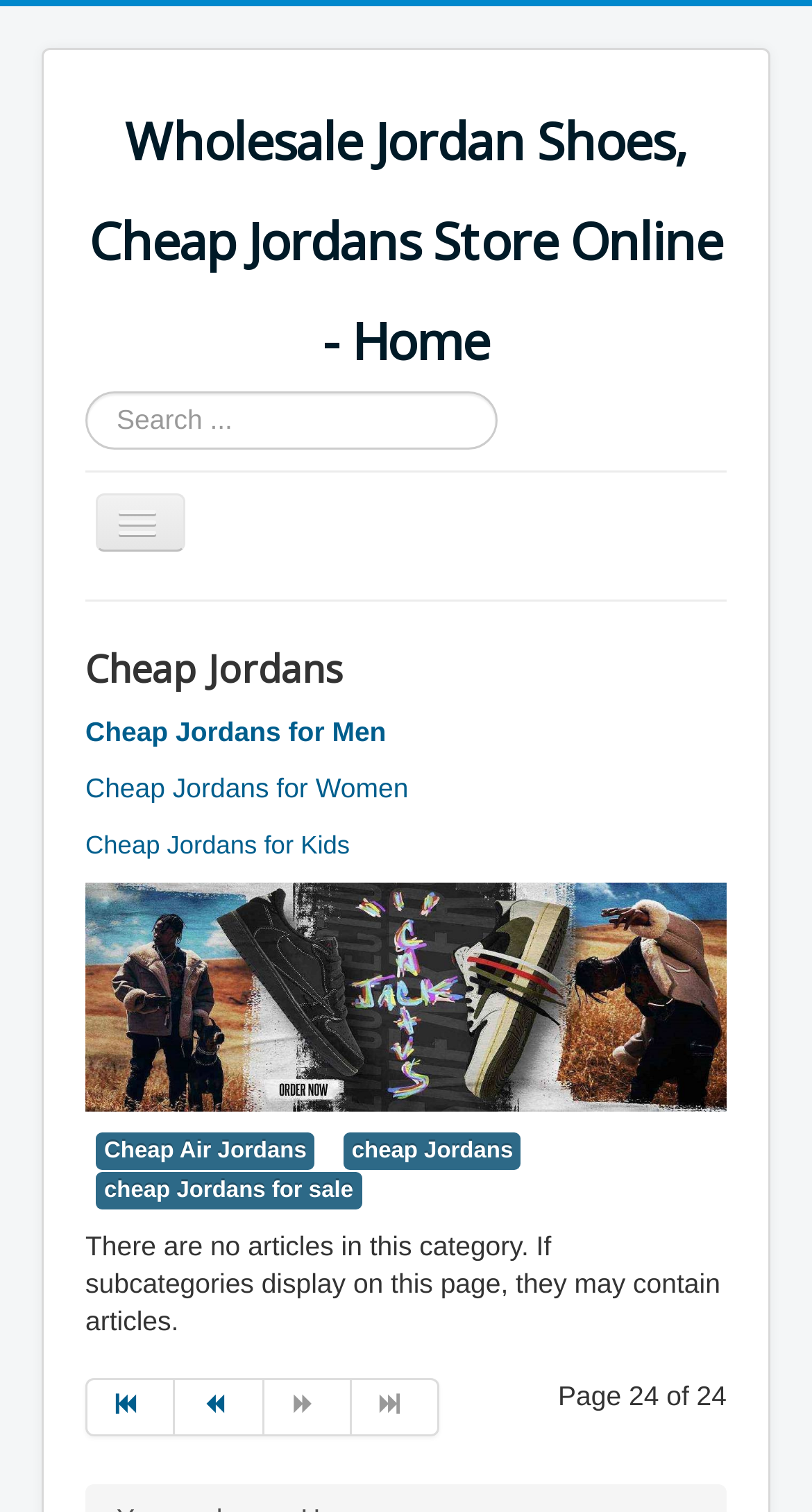Determine the bounding box coordinates for the clickable element required to fulfill the instruction: "Go to the home page". Provide the coordinates as four float numbers between 0 and 1, i.e., [left, top, right, bottom].

[0.105, 0.392, 0.895, 0.436]